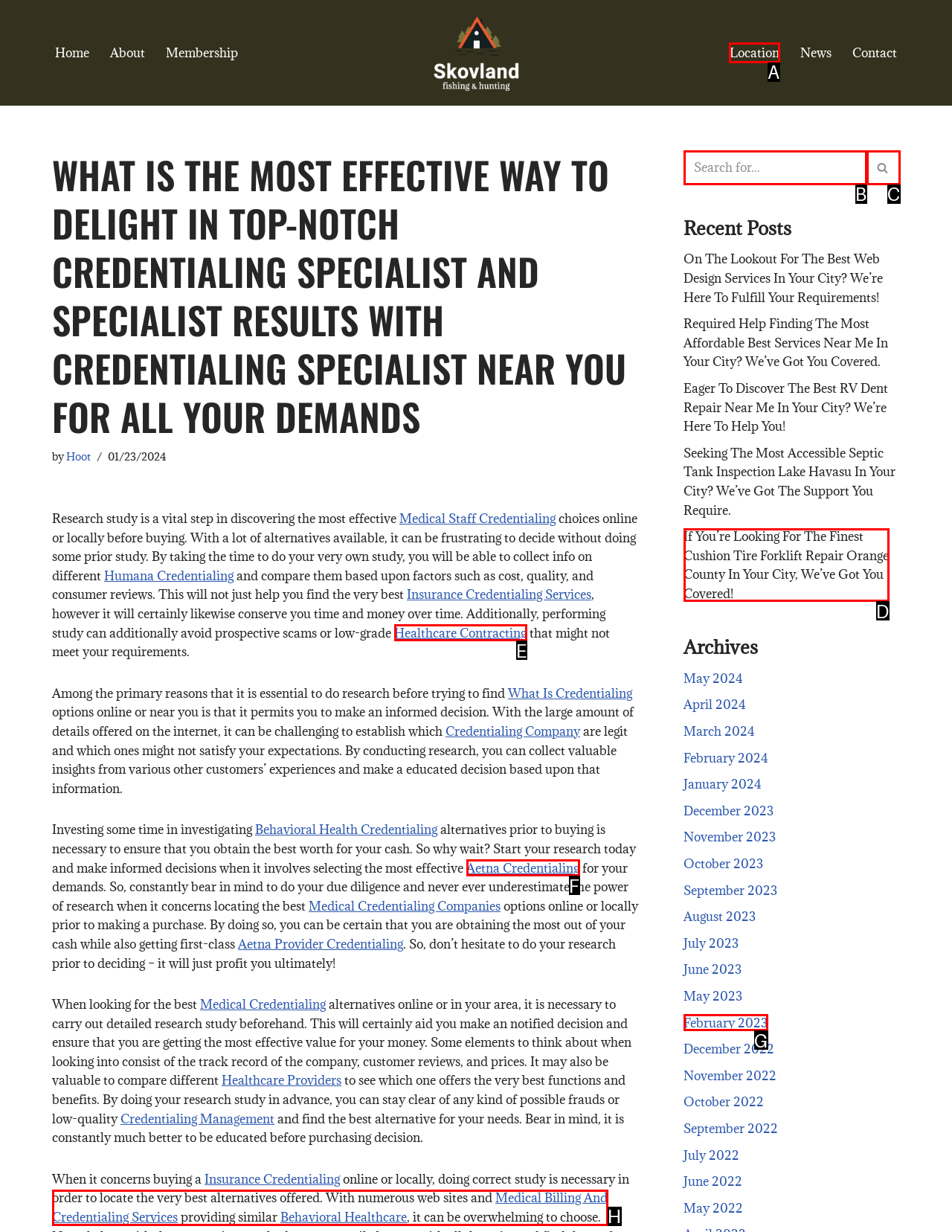To execute the task: Go to the 'Location' page, which one of the highlighted HTML elements should be clicked? Answer with the option's letter from the choices provided.

A